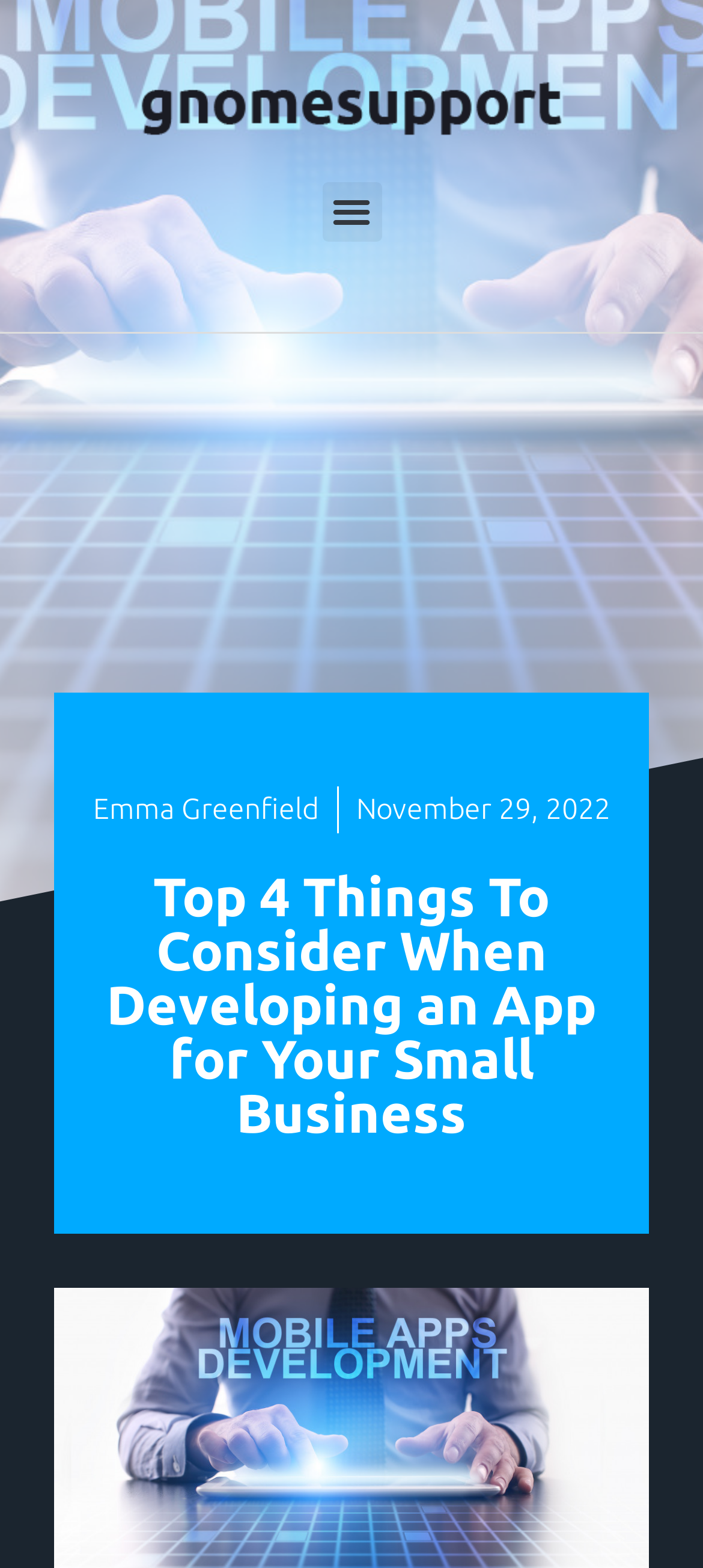Can you find and generate the webpage's heading?

Top 4 Things To Consider When Developing an App for Your Small Business